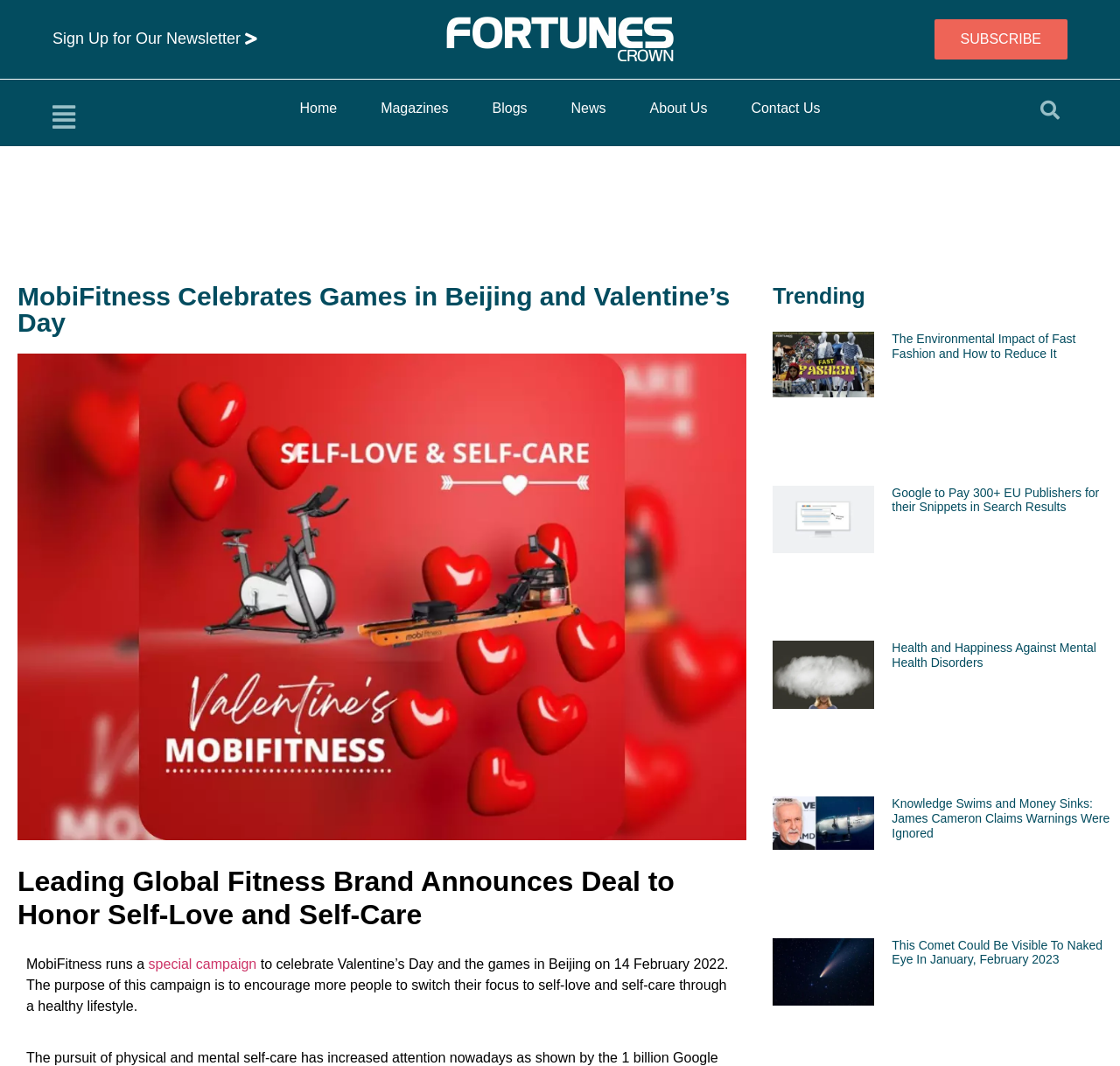Respond with a single word or phrase:
What is the position of the 'Search' button?

Top right corner